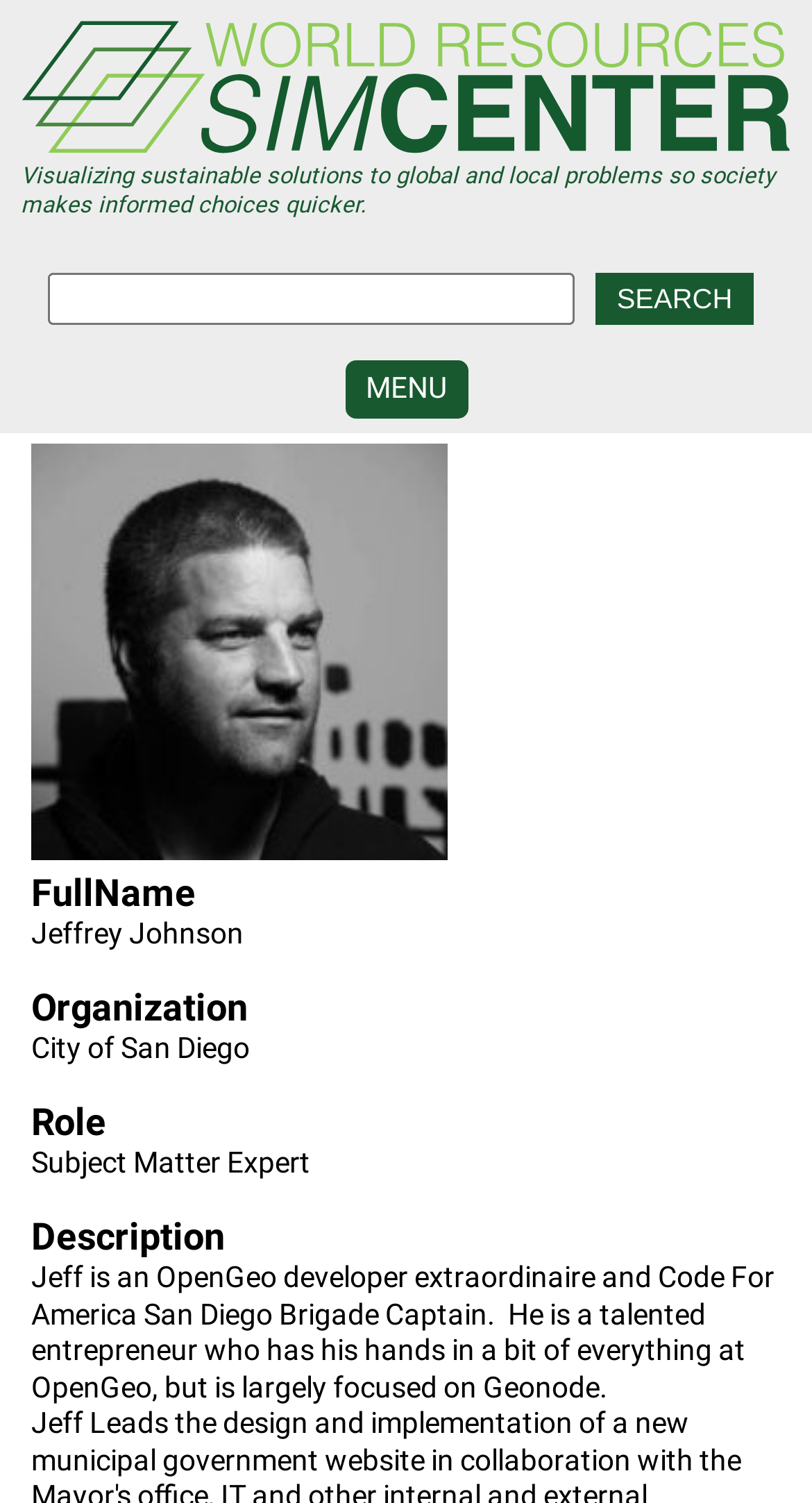Describe the webpage meticulously, covering all significant aspects.

The webpage is about Jeff Johnson, a developer and entrepreneur. At the top left corner, there is a link to skip to the main content. Next to it, there is a link to the home page, accompanied by a small image. Below these links, there is a brief description of the SIMCenter, which aims to provide sustainable solutions to global and local problems.

On the top right side, there is a search bar with a "SEARCH" button. Below it, there is a menu with several links, including "SIMCENTER DEVELOPMENT", "VISUALIZATION CENTERS", "PROGRAMS", and others.

In the main content area, there is a section about Jeff Johnson, with his full name, organization, role, and description. His description mentions that he is an OpenGeo developer and Code For America San Diego Brigade Captain, and that he is a talented entrepreneur involved in various projects at OpenGeo, particularly Geonode.